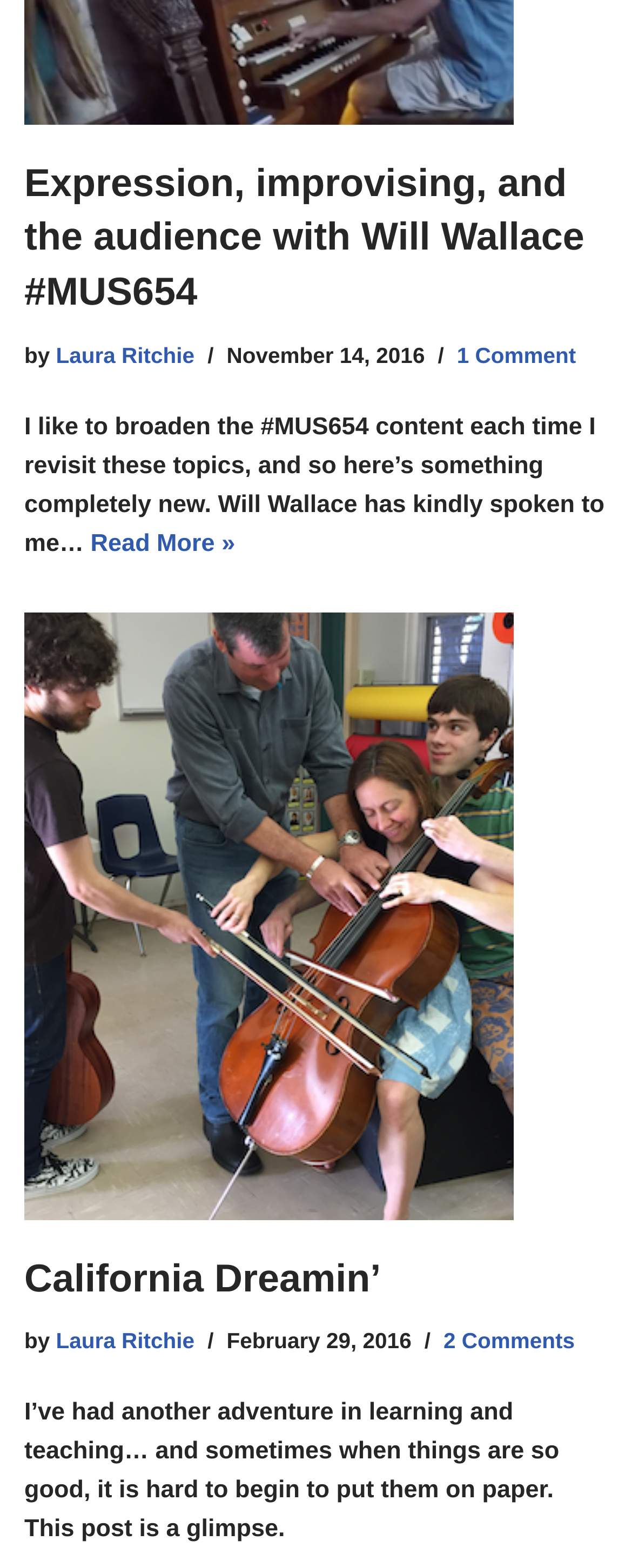Please mark the bounding box coordinates of the area that should be clicked to carry out the instruction: "Read the blog post about Expression, improvising, and the audience with Will Wallace".

[0.143, 0.338, 0.372, 0.355]